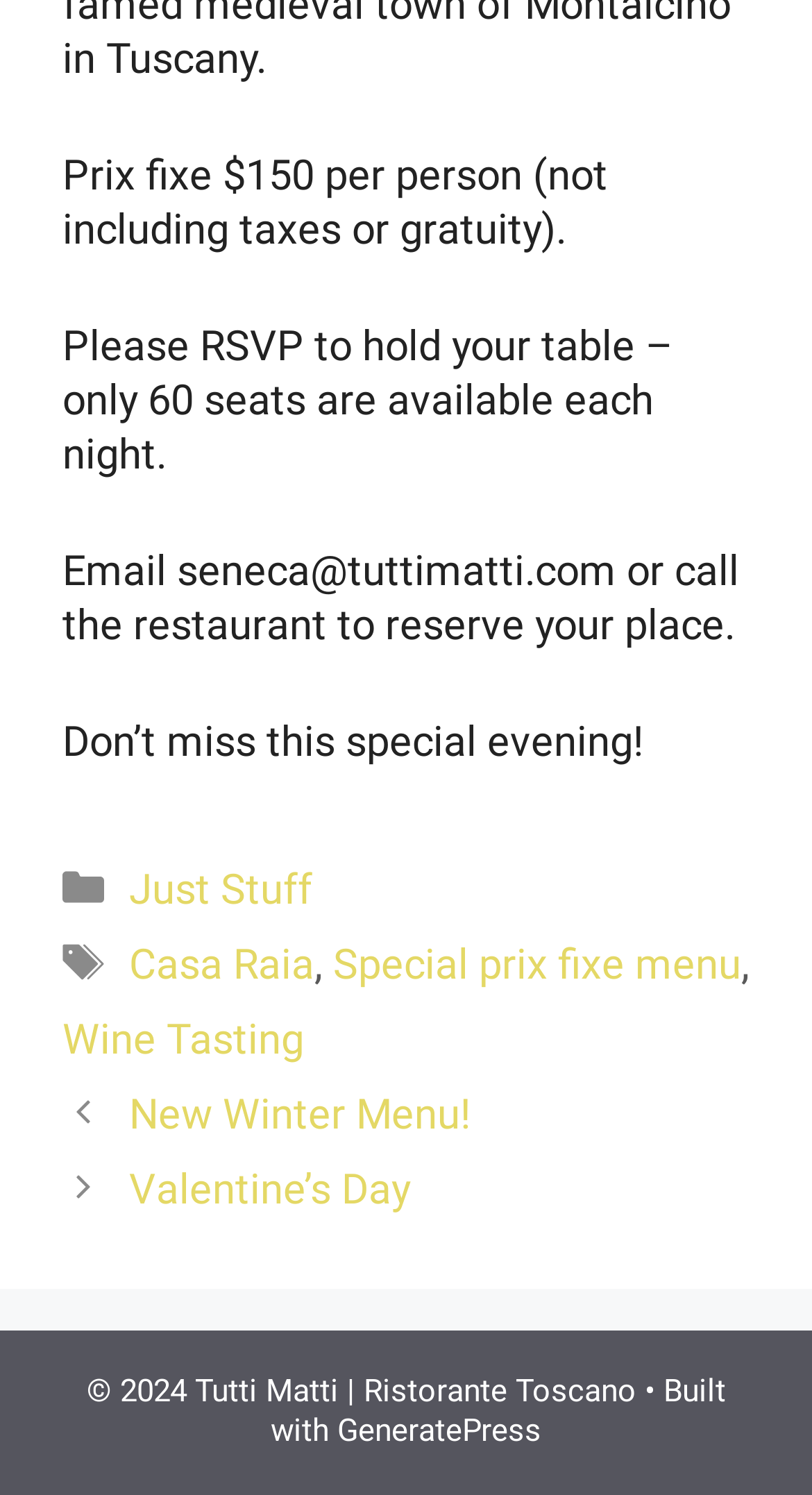What is the theme of the special evening?
Using the image as a reference, answer the question in detail.

Although the webpage mentions a 'special evening', it does not explicitly state the theme of the event. It only provides details about the prix fixe menu and reservation process.